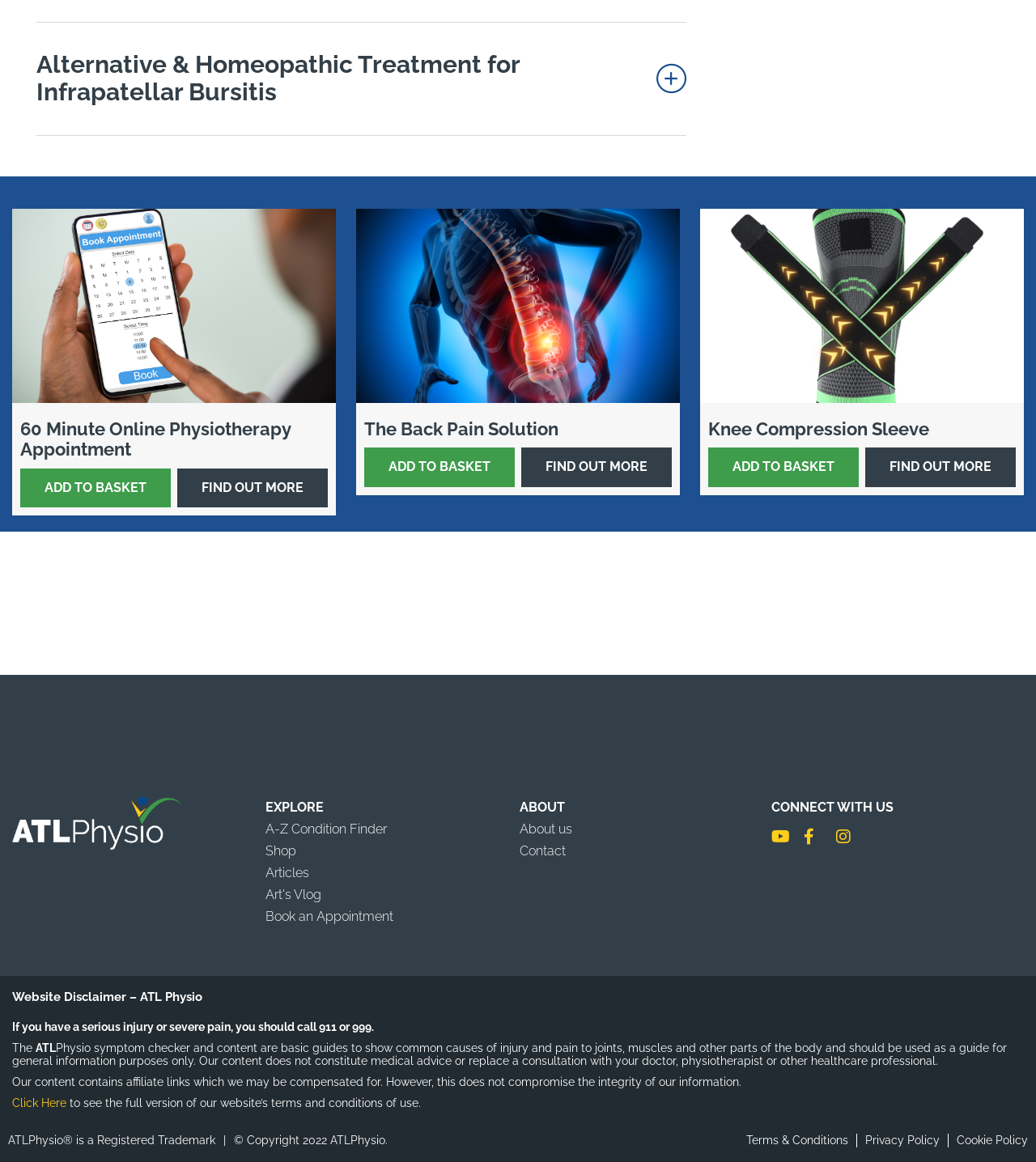Give a short answer to this question using one word or a phrase:
What is the name of the first product?

Alternative & Homeopathic Treatment for Infrapatellar Bursitis